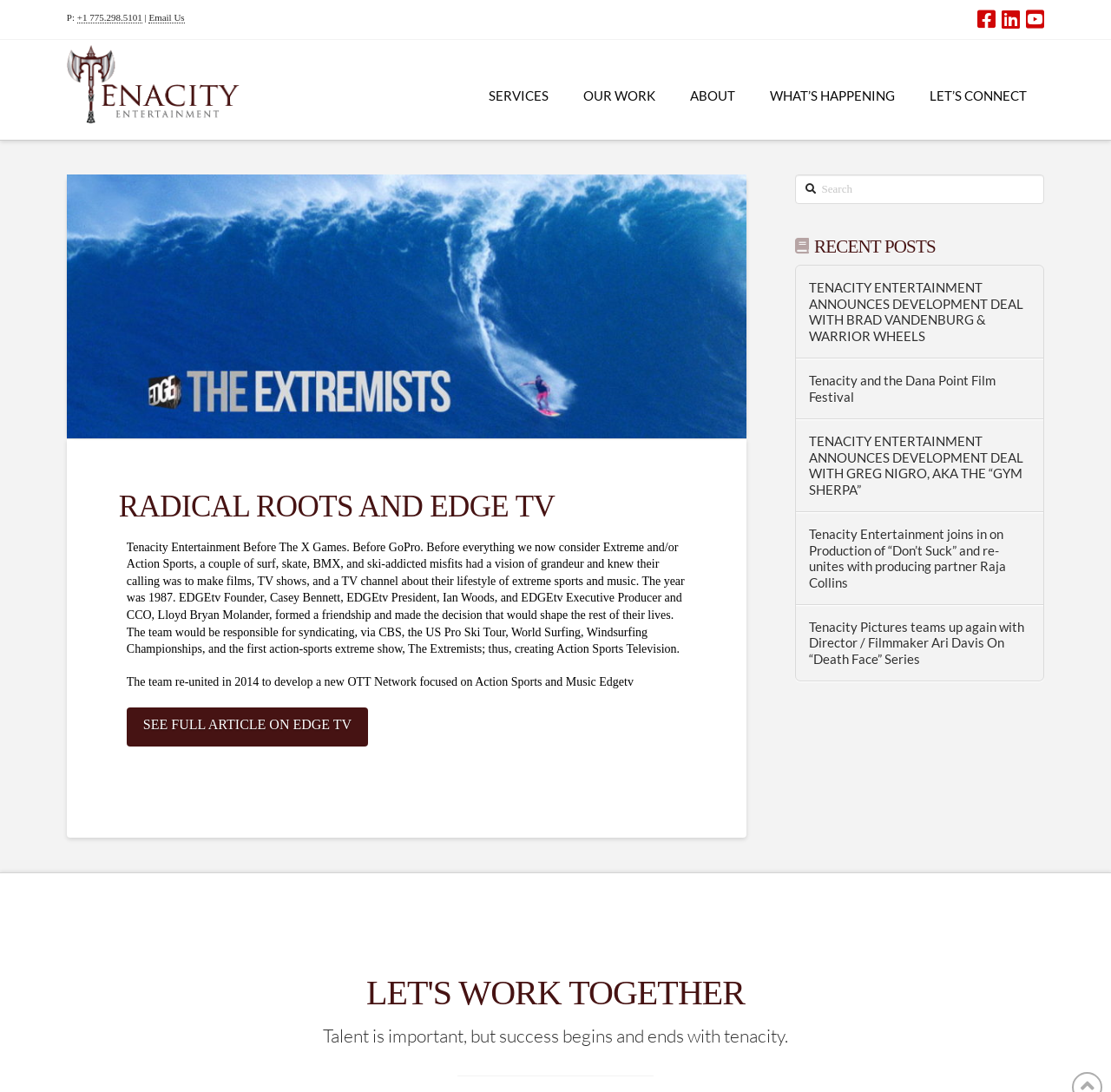Illustrate the webpage with a detailed description.

The webpage is about Tenacity Entertainment, a company that specializes in extreme sports and music. At the top left corner, there is a contact information section with a phone number, email address, and social media links to Facebook, LinkedIn, and YouTube. 

Below the contact information, there is a main navigation menu with links to "SERVICES", "OUR WORK", "ABOUT", "WHAT'S HAPPENING", and "LET'S CONNECT". 

The main content area is divided into two sections. On the left side, there is an article about the history of Tenacity Entertainment, which includes an image of "The Extemists Show" and a lengthy text describing the company's founders and their vision. The text is divided into three paragraphs, with a link to "SEE FULL ARTICLE ON EDGE TV" at the bottom.

On the right side, there is a complementary section with a search bar at the top, followed by a heading "RECENT POSTS" and four links to recent news articles about Tenacity Entertainment's projects and partnerships. Below the news articles, there is a heading "LET'S WORK TOGETHER" and a quote about the importance of tenacity.